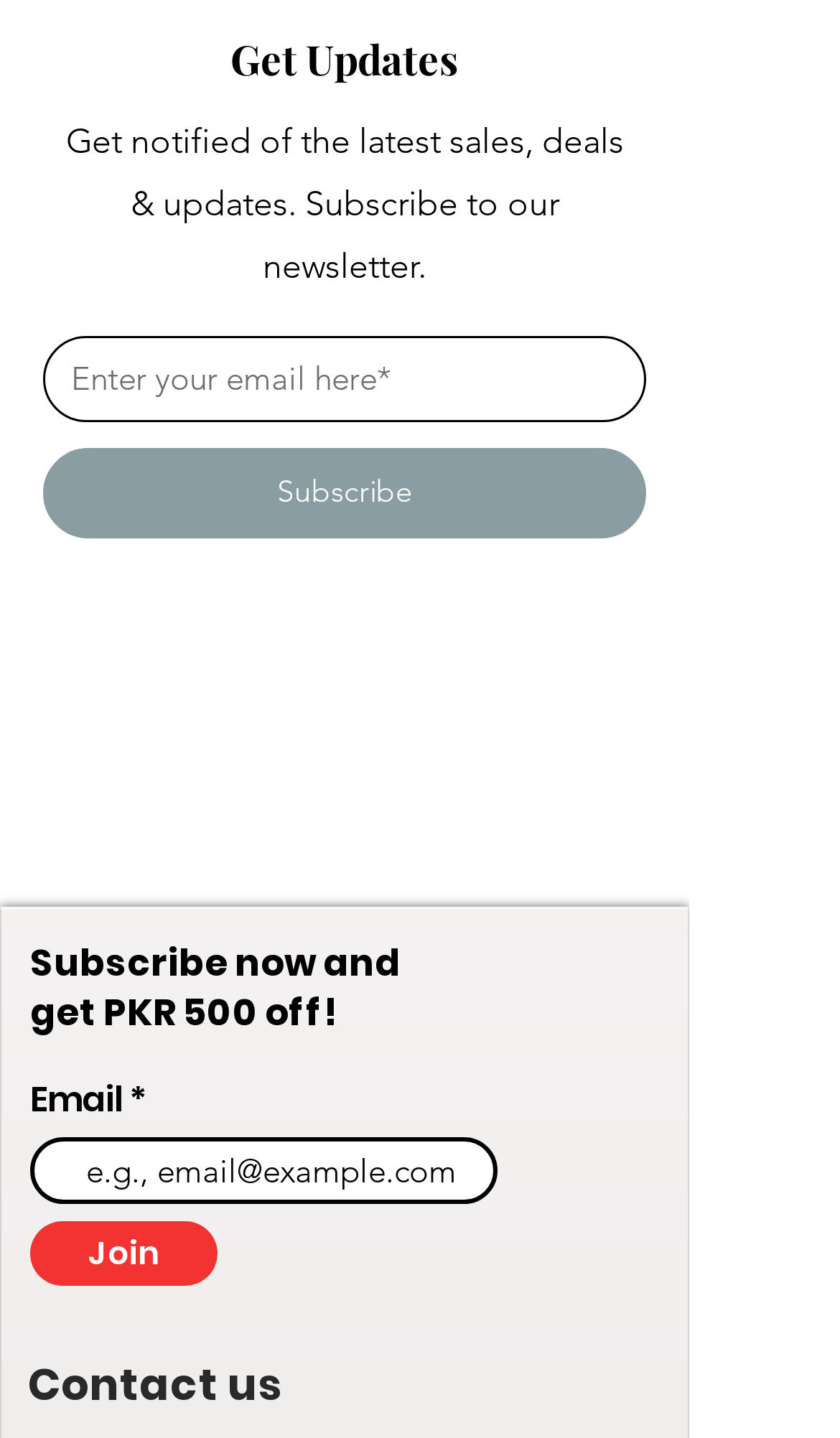Observe the image and answer the following question in detail: What is the last section of the webpage about?

The last section of the webpage is about 'Contact us', as indicated by the heading 'Contact us' located at the bottom of the webpage. This section likely contains information on how to contact the website or company.